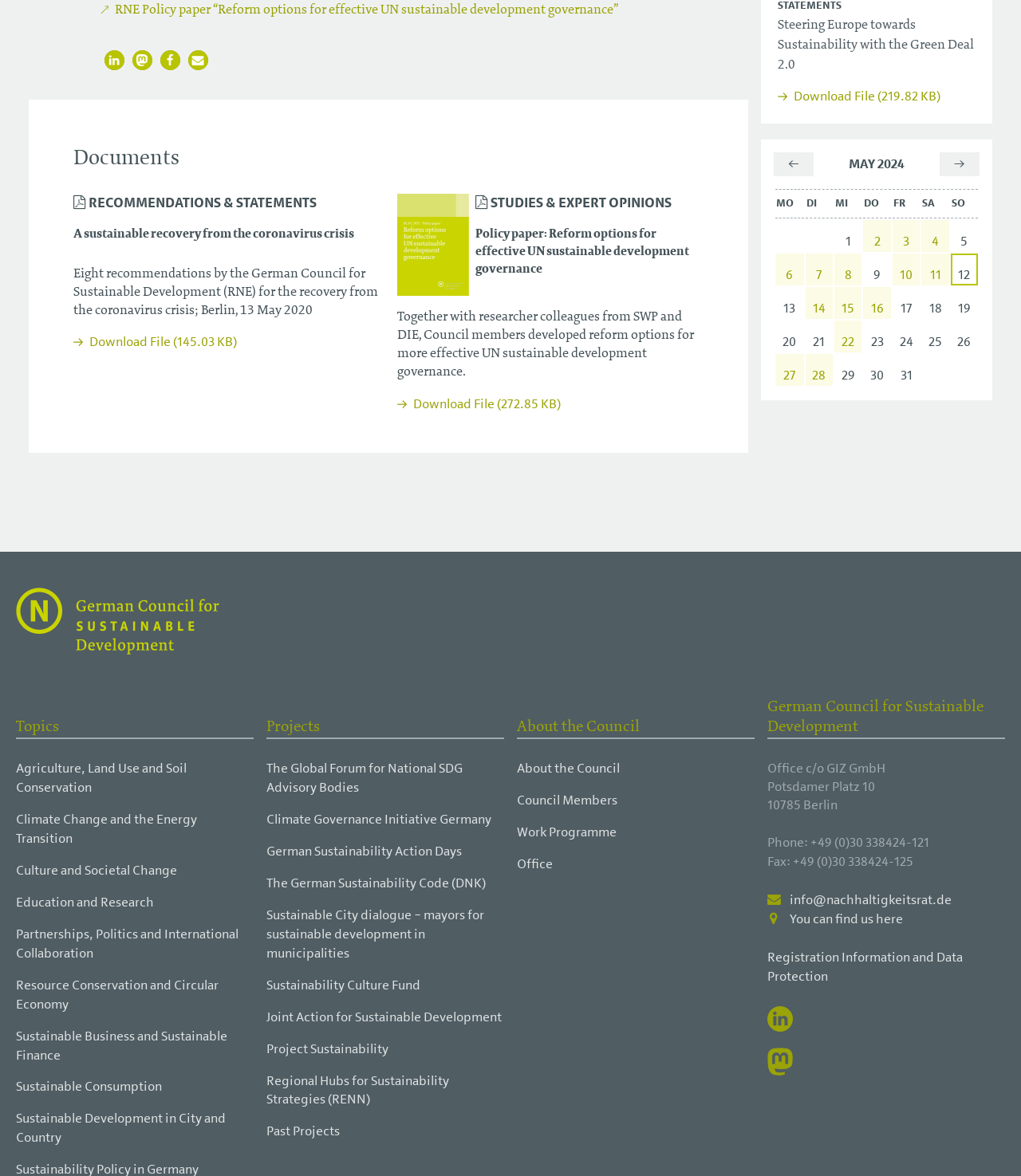Identify the bounding box coordinates of the clickable section necessary to follow the following instruction: "Go to the next page". The coordinates should be presented as four float numbers from 0 to 1, i.e., [left, top, right, bottom].

[0.92, 0.129, 0.959, 0.15]